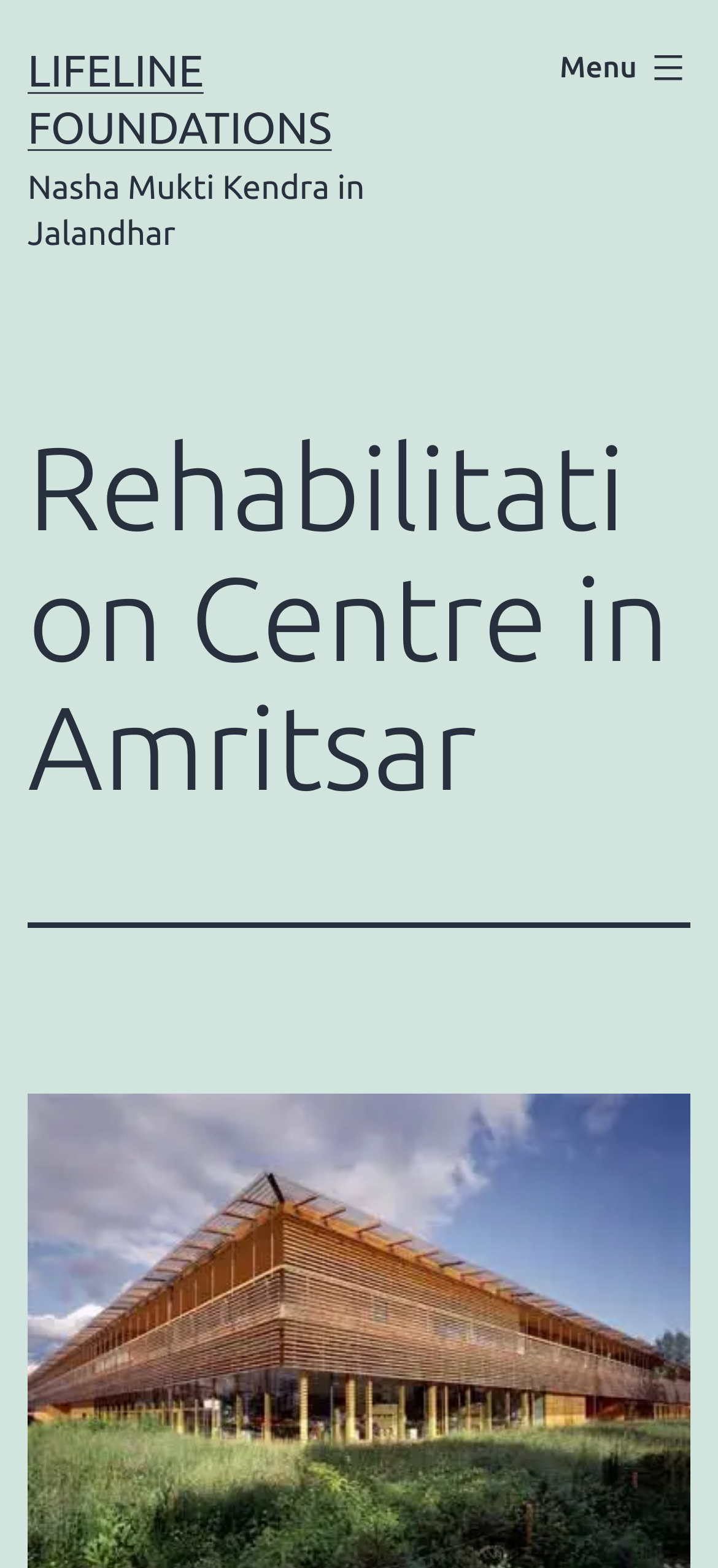Provide the bounding box coordinates of the HTML element described by the text: "Menu Close". The coordinates should be in the format [left, top, right, bottom] with values between 0 and 1.

[0.741, 0.018, 1.0, 0.069]